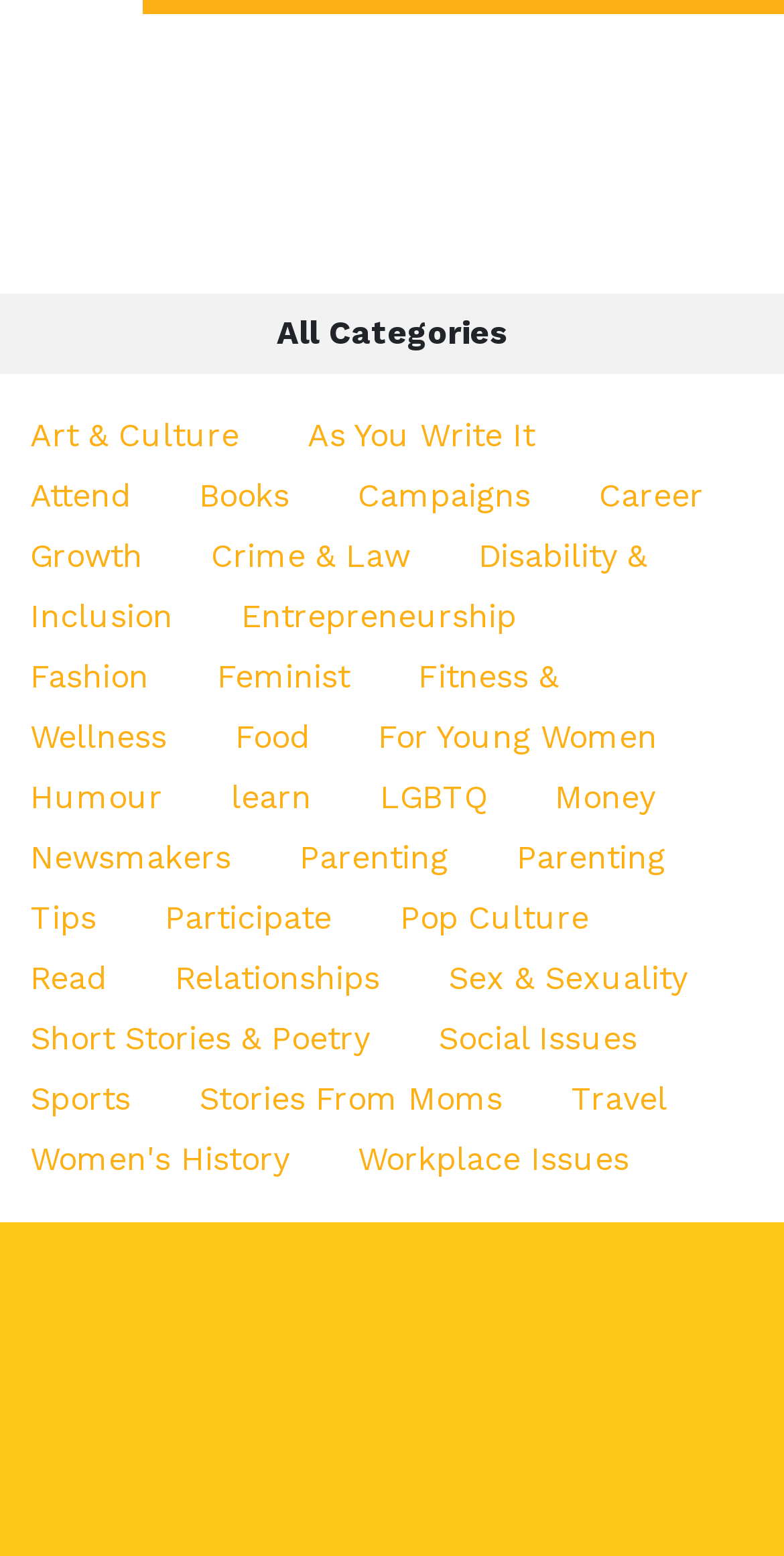Find the bounding box coordinates for the HTML element specified by: "Art & Culture".

[0.038, 0.268, 0.382, 0.293]